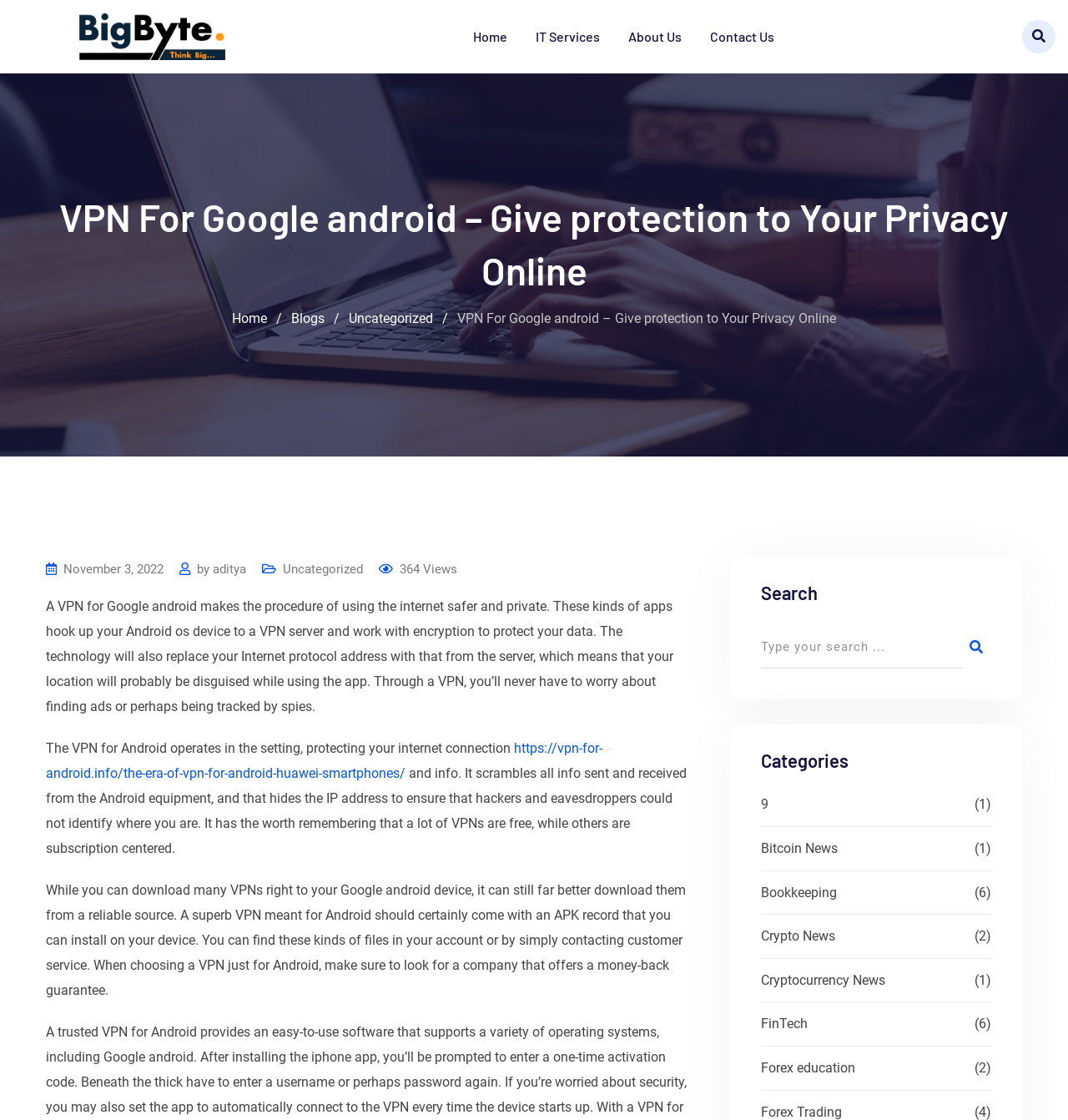Provide a brief response in the form of a single word or phrase:
Where can you find APK files for VPNs?

Account or customer service